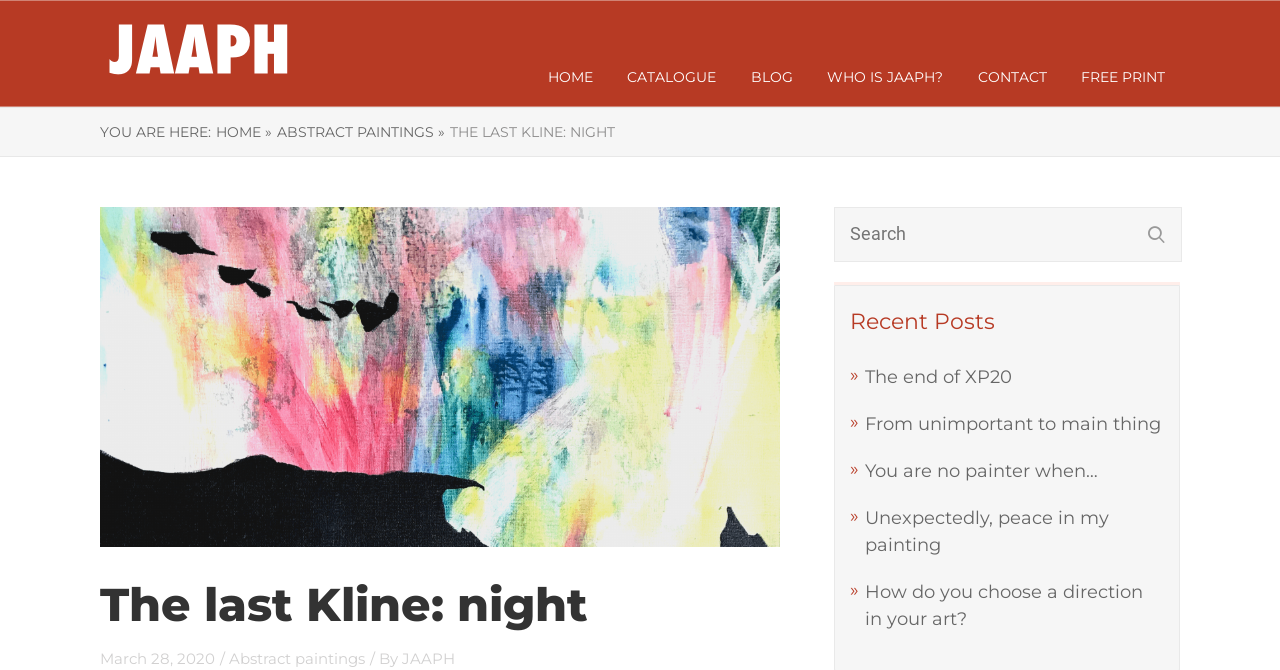Give the bounding box coordinates for this UI element: "You are no painter when…". The coordinates should be four float numbers between 0 and 1, arranged as [left, top, right, bottom].

[0.676, 0.687, 0.858, 0.719]